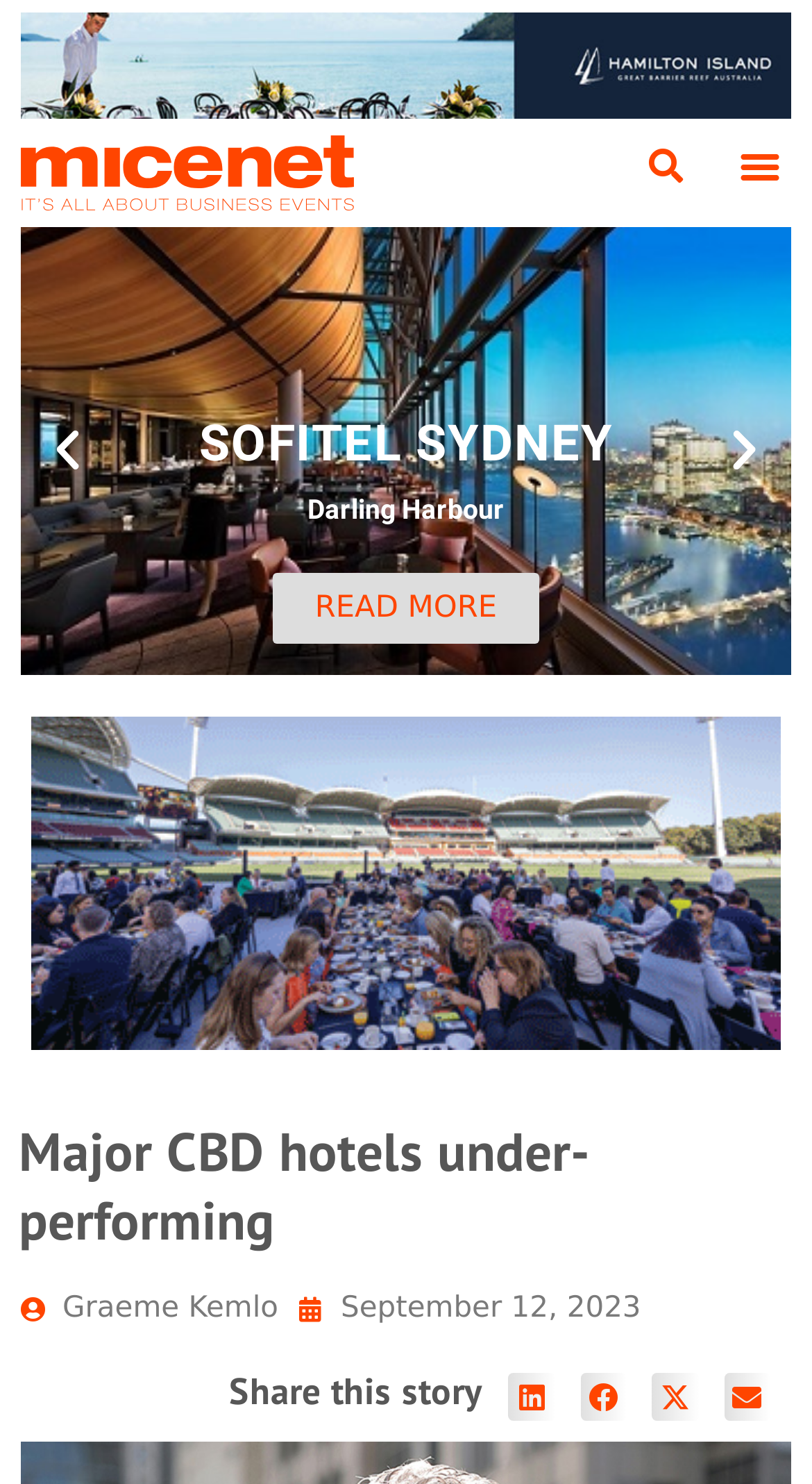Determine the bounding box coordinates of the clickable element to complete this instruction: "Click the micenet logo". Provide the coordinates in the format of four float numbers between 0 and 1, [left, top, right, bottom].

[0.026, 0.091, 0.436, 0.142]